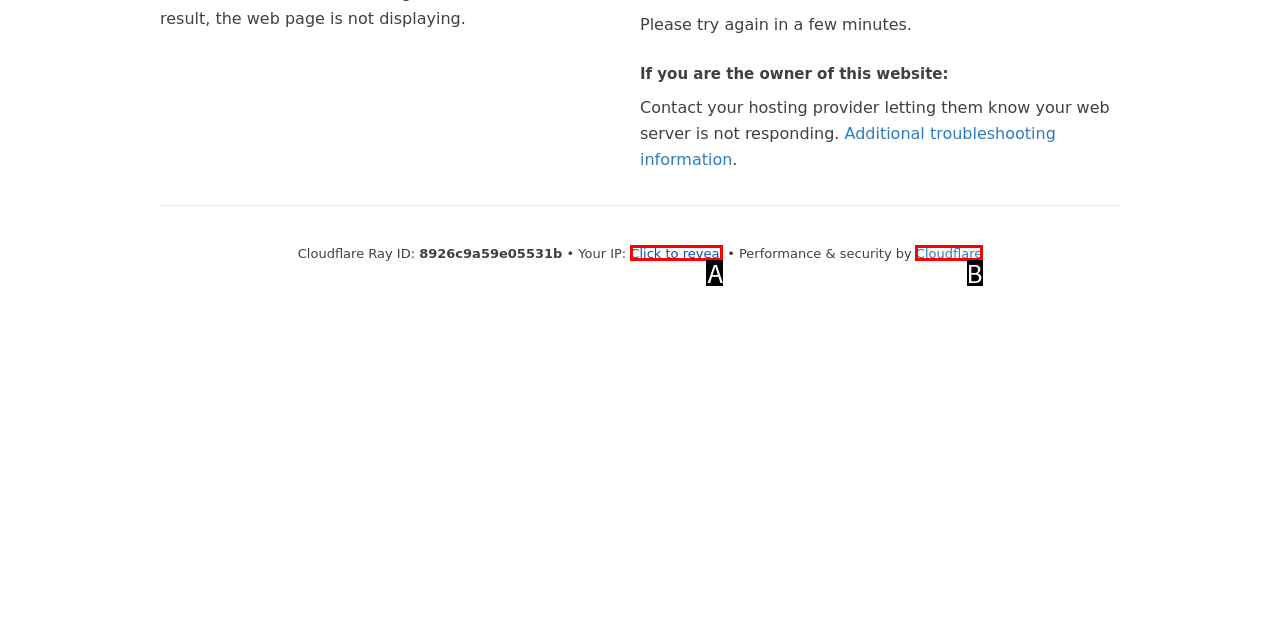Determine which HTML element best fits the description: Cloudflare
Answer directly with the letter of the matching option from the available choices.

B